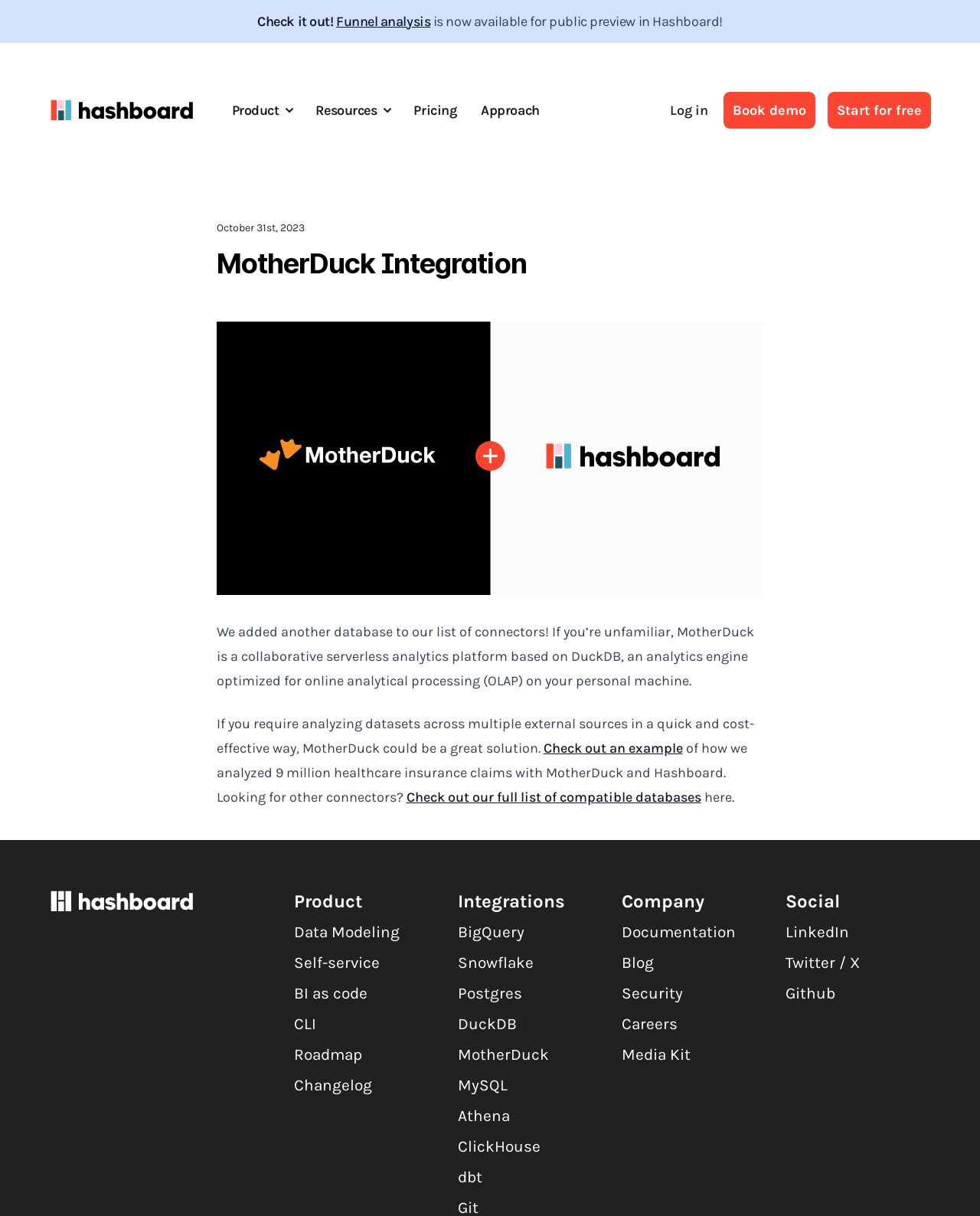Find the bounding box coordinates of the element to click in order to complete this instruction: "Book a demo". The bounding box coordinates must be four float numbers between 0 and 1, denoted as [left, top, right, bottom].

[0.738, 0.076, 0.832, 0.106]